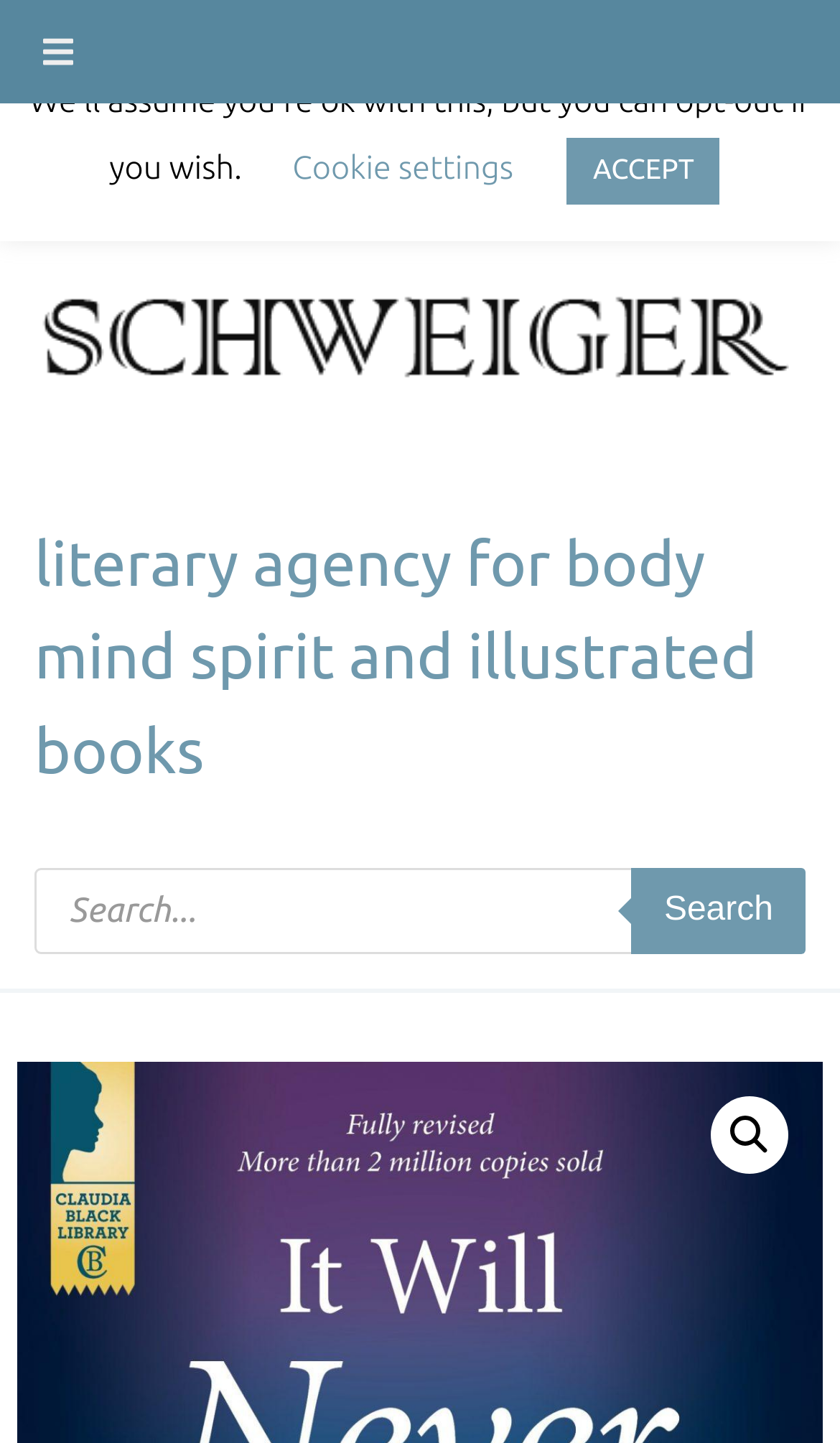Offer a detailed explanation of the webpage layout and contents.

The webpage is for a literary agency, Agence Schweiger, specializing in body, mind, spirit, and illustrated books. At the top-left corner, there is a link to the agency's homepage with an accompanying image. Below this link, a search bar is located, allowing users to search for products with a "Search" button to the right. Above the search bar, there is a small link with a magnifying glass icon.

On the top-right corner, there are three buttons: "Cookie settings", "ACCEPT", and a "Toggle Menu" button, which is positioned at the very top-left corner of the page. The "Cookie settings" and "ACCEPT" buttons are placed side by side, with the "ACCEPT" button being slightly to the right of the "Cookie settings" button.